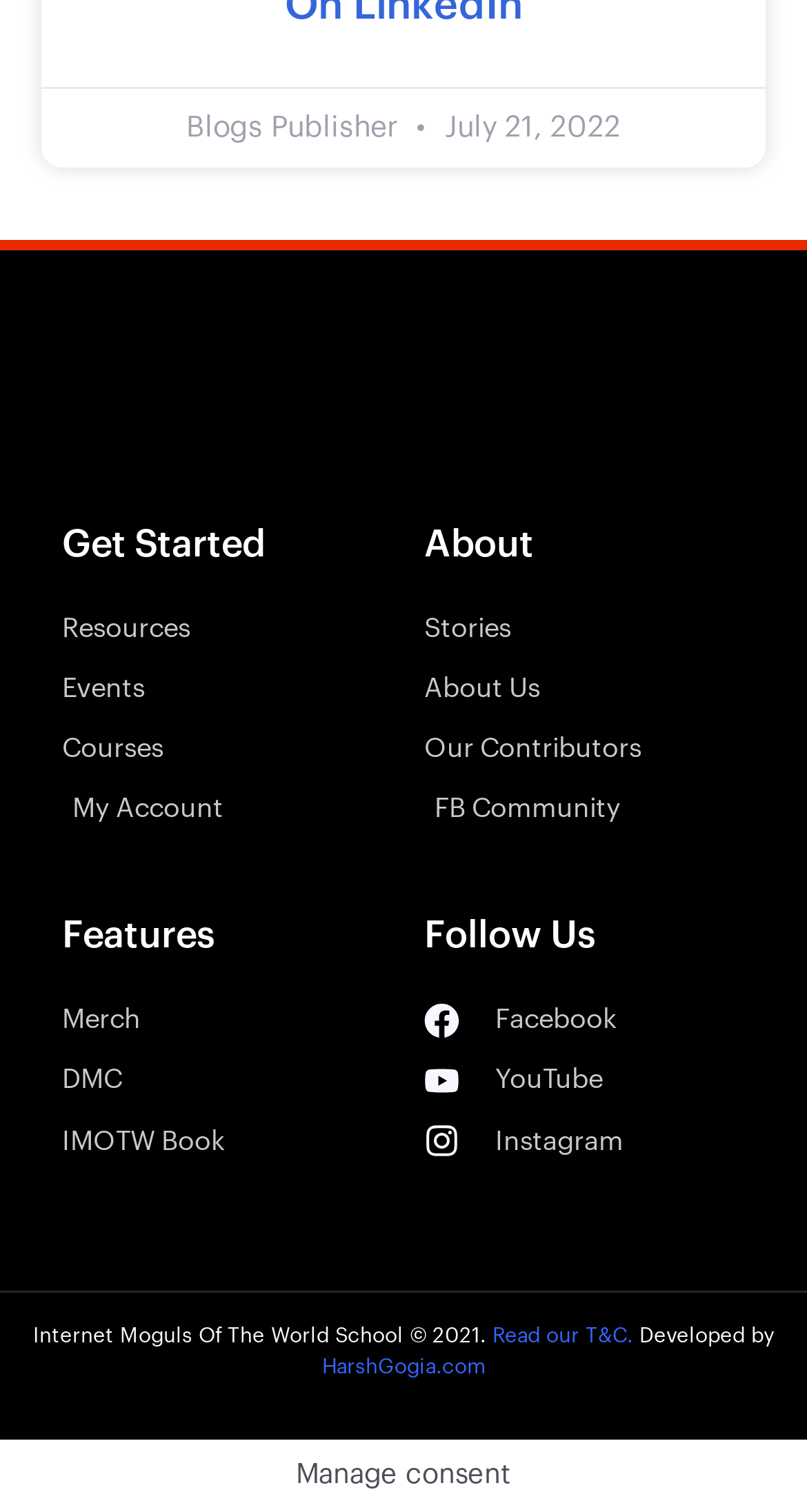Please identify the coordinates of the bounding box for the clickable region that will accomplish this instruction: "Click Get Started".

[0.077, 0.347, 0.474, 0.372]